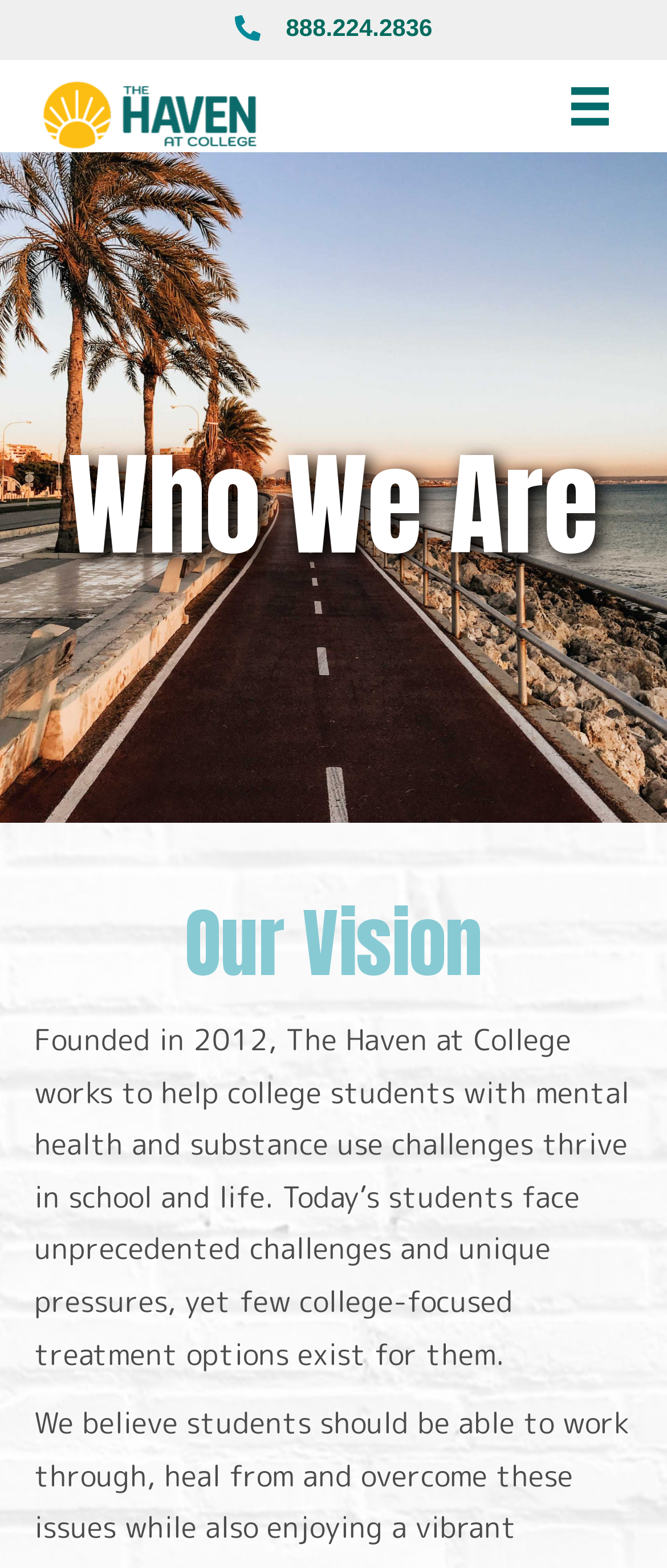Give a concise answer using one word or a phrase to the following question:
What is the purpose of this organization?

Support college mental health